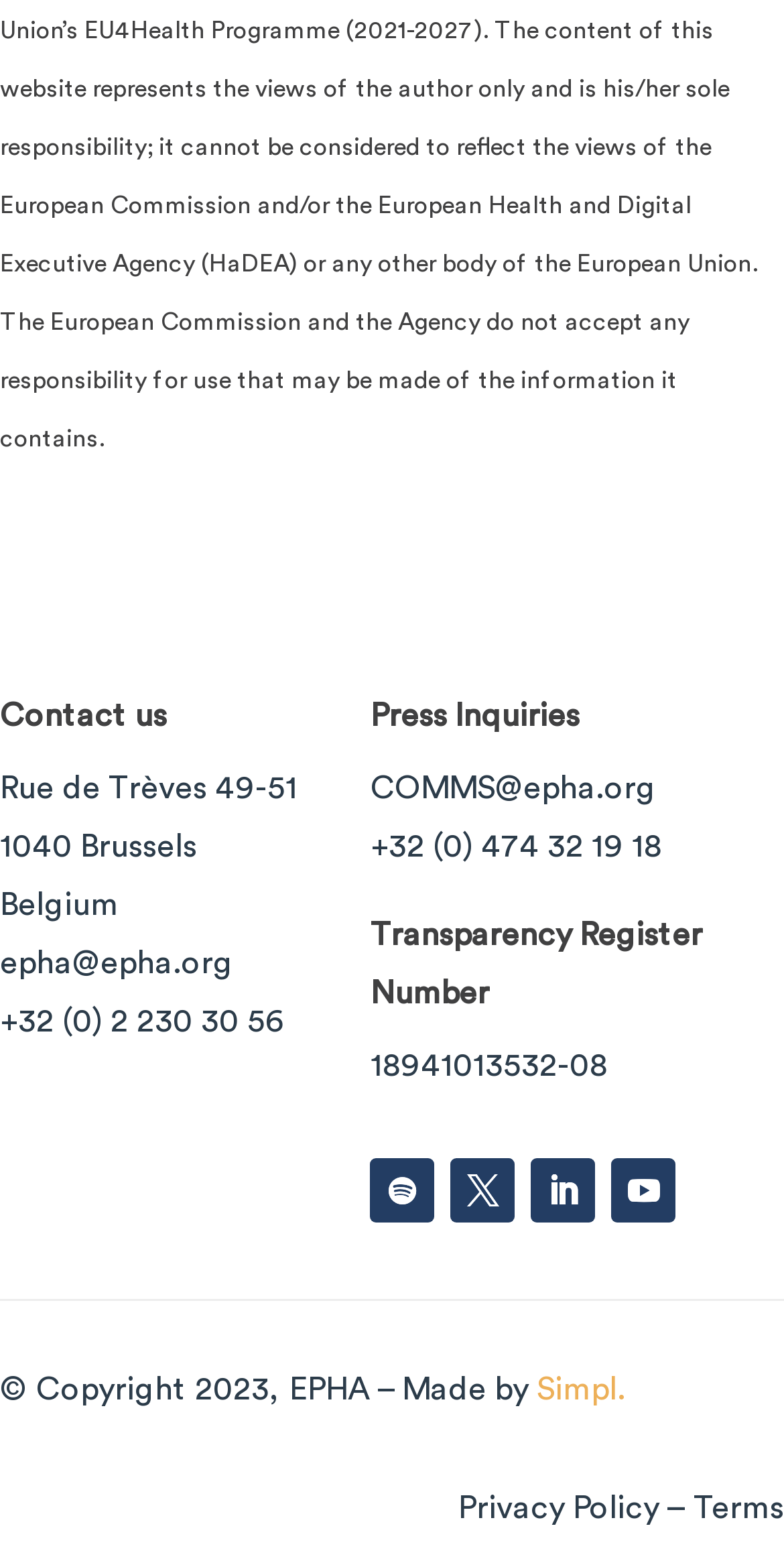Find the bounding box coordinates for the area that should be clicked to accomplish the instruction: "Go to the home page".

None